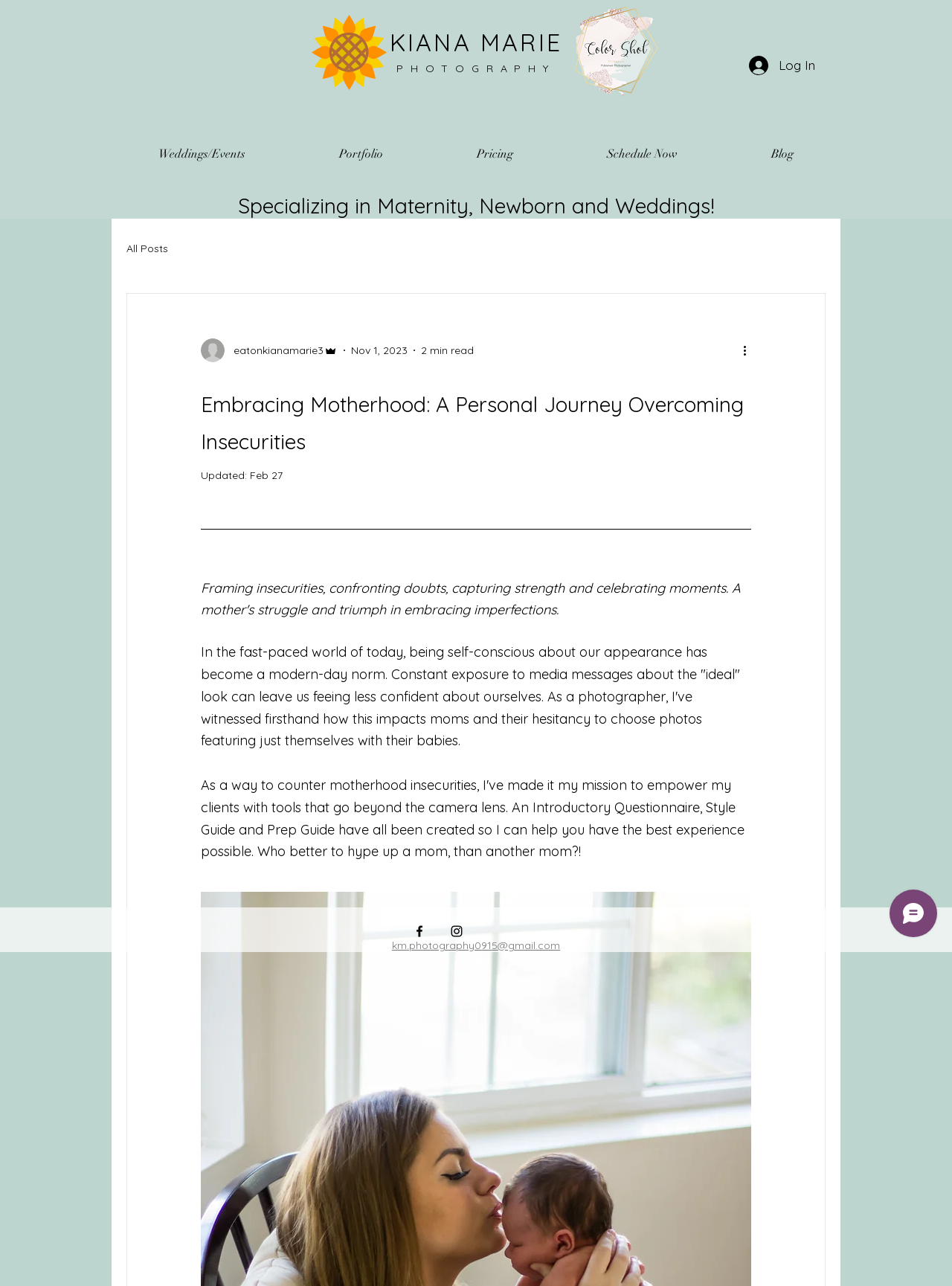What is the email address of the photographer?
From the screenshot, provide a brief answer in one word or phrase.

km.photography0915@gmail.com